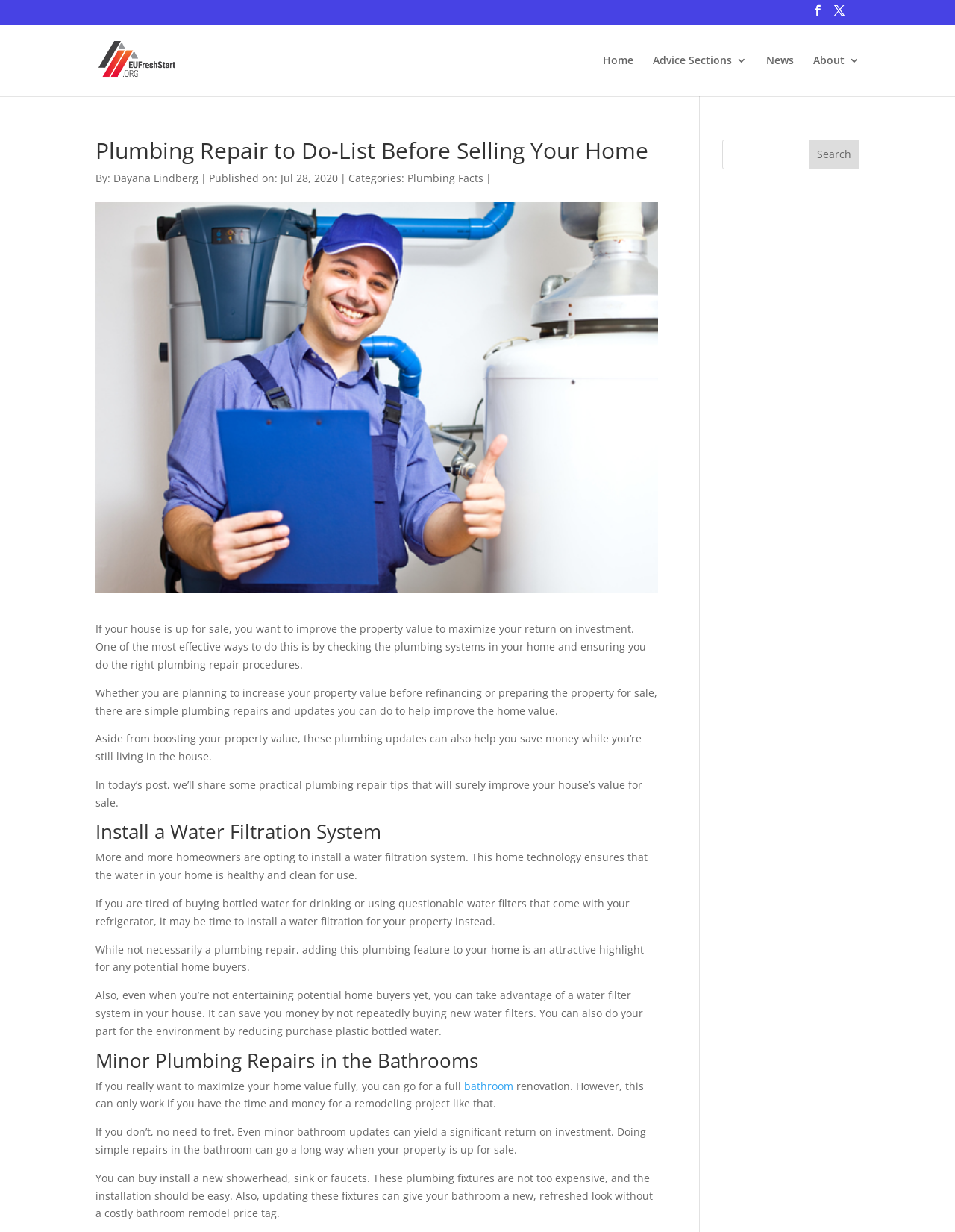Determine the bounding box coordinates in the format (top-left x, top-left y, bottom-right x, bottom-right y). Ensure all values are floating point numbers between 0 and 1. Identify the bounding box of the UI element described by: Sola Coffee

None